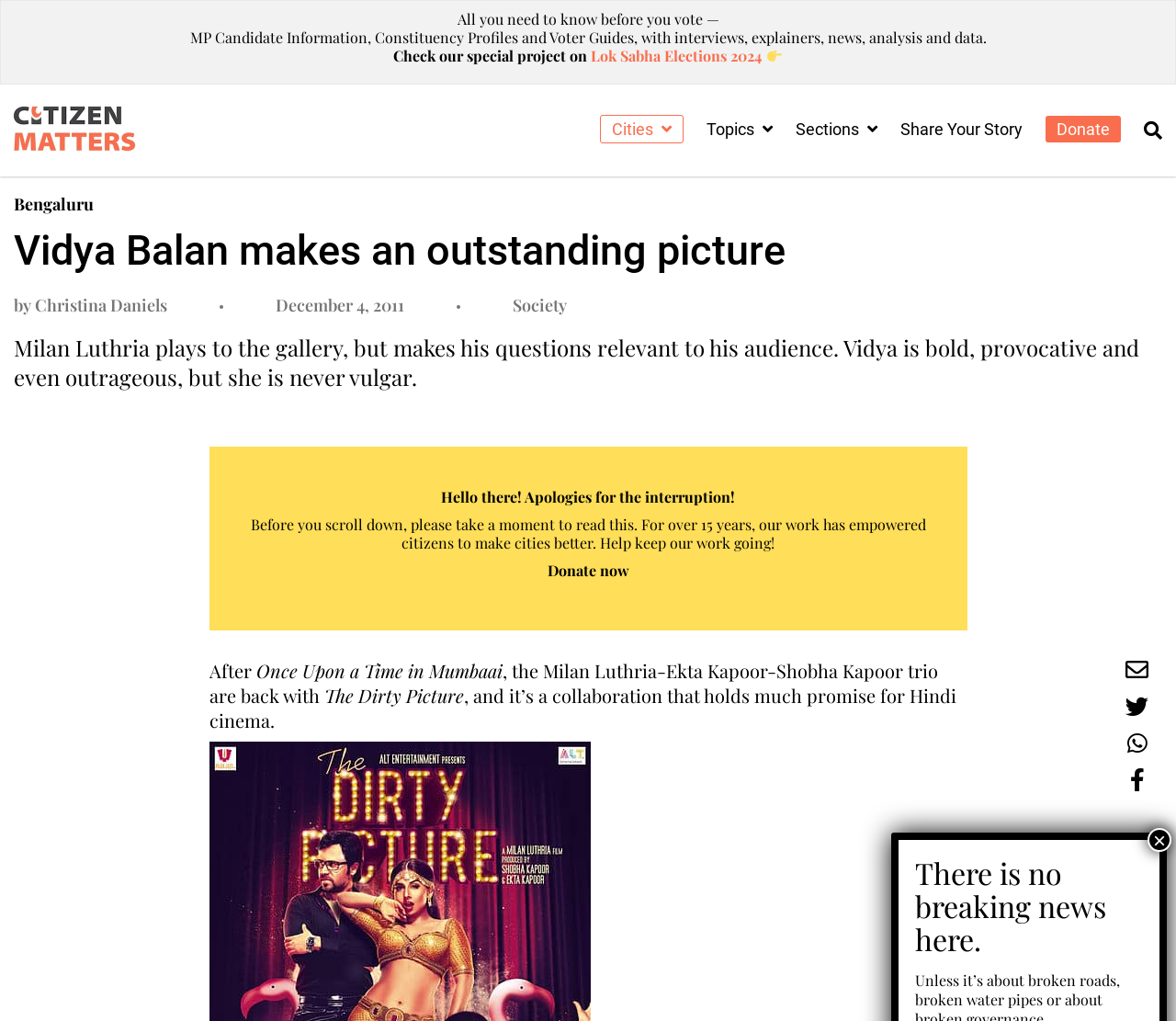Specify the bounding box coordinates of the region I need to click to perform the following instruction: "Share the article on Facebook". The coordinates must be four float numbers in the range of 0 to 1, i.e., [left, top, right, bottom].

[0.961, 0.752, 0.973, 0.775]